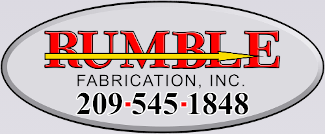Using the information from the screenshot, answer the following question thoroughly:
What is the phone number displayed below the company name?

The question asks about the phone number displayed below the company name in the logo. The caption explicitly states that the phone number '209-545-1848' is displayed in a clear and bold style below the company name, making the answer '209-545-1848'.